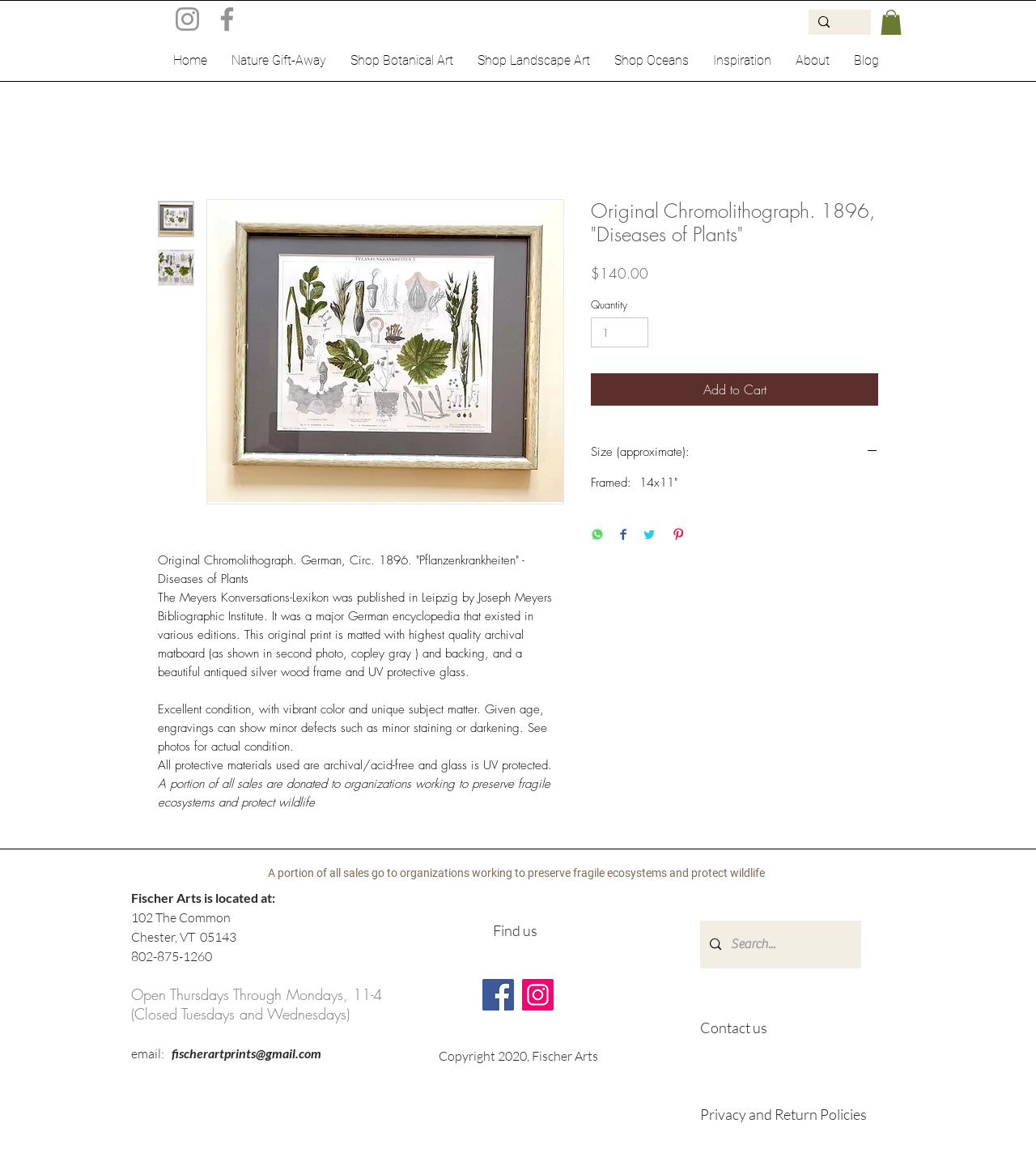Can you pinpoint the bounding box coordinates for the clickable element required for this instruction: "Add to Cart"? The coordinates should be four float numbers between 0 and 1, i.e., [left, top, right, bottom].

[0.57, 0.325, 0.848, 0.353]